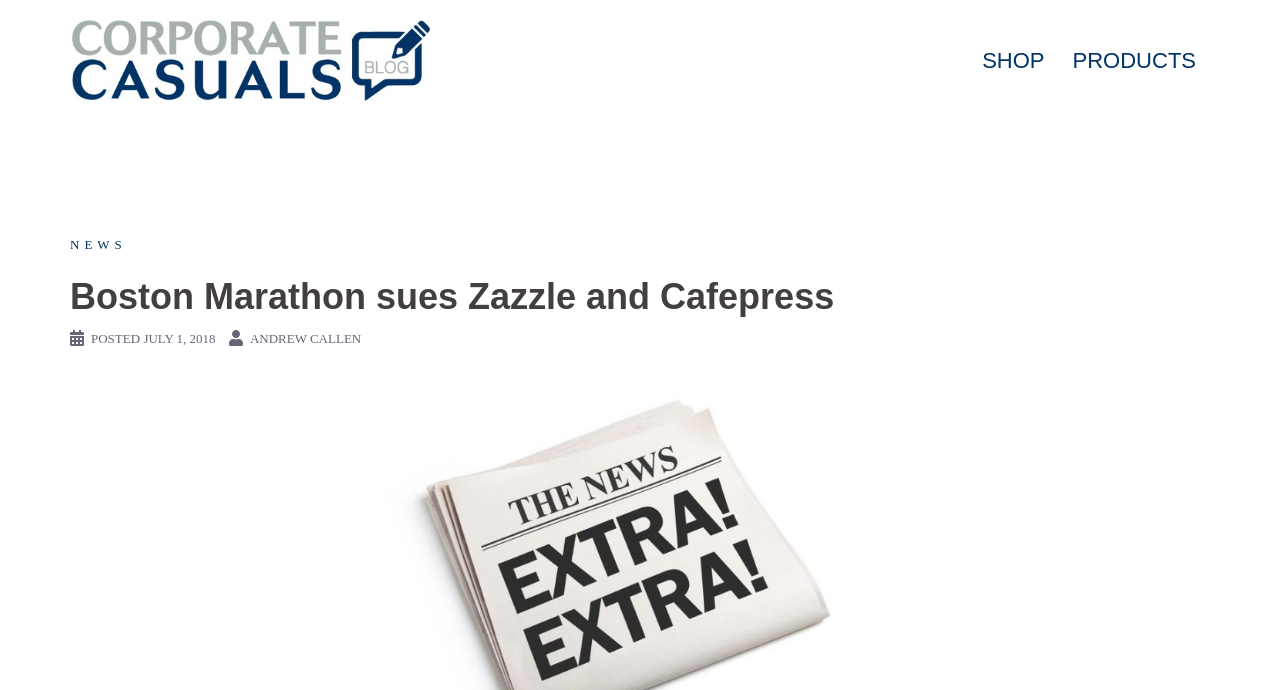What is the name of the blog?
Please give a detailed and thorough answer to the question, covering all relevant points.

I found the answer by looking at the link element with the text 'Corporate Casuals Blog' and an image with the same text, which suggests that it is the name of the blog.